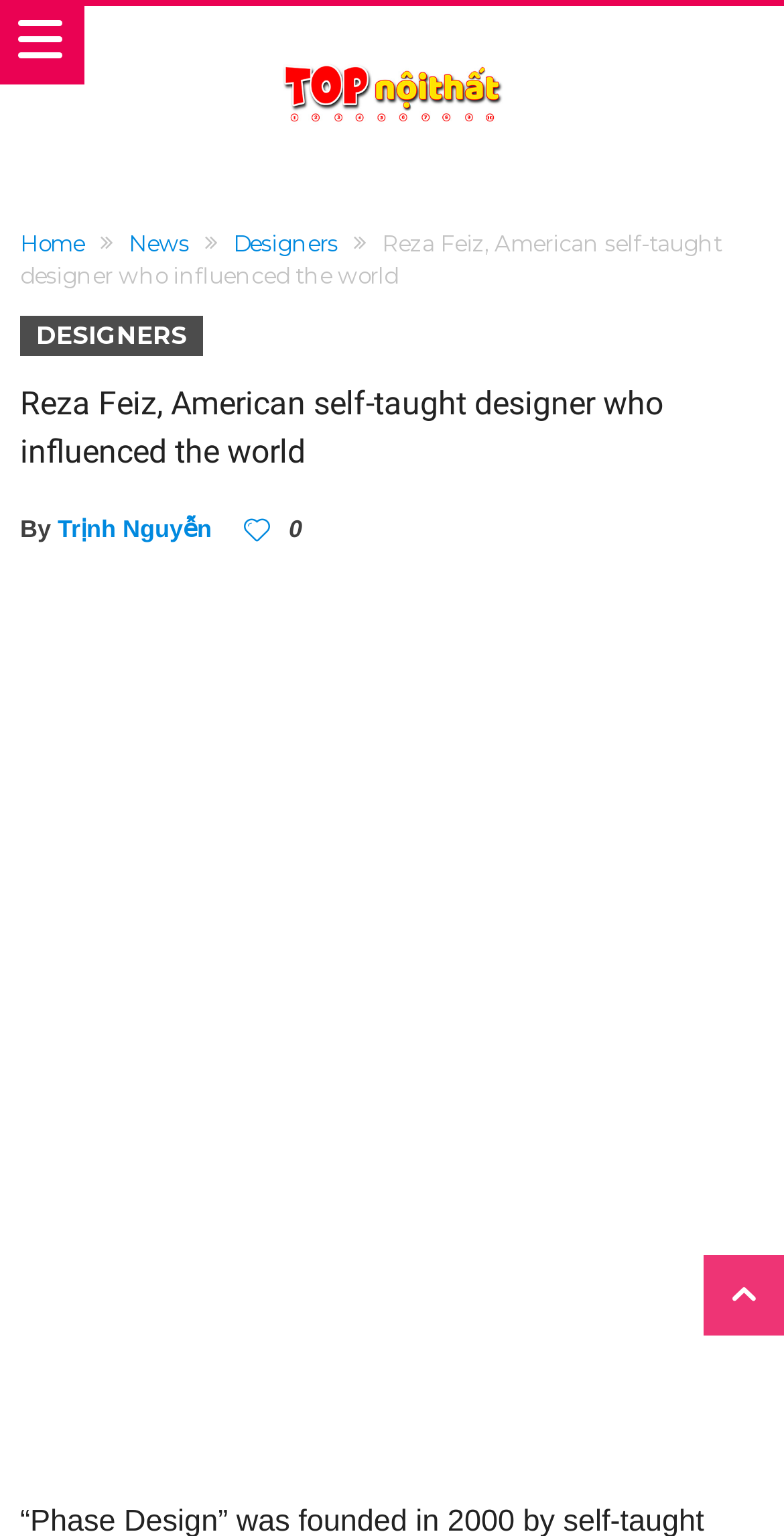Please find the bounding box for the UI component described as follows: "Designers".

[0.297, 0.149, 0.431, 0.168]